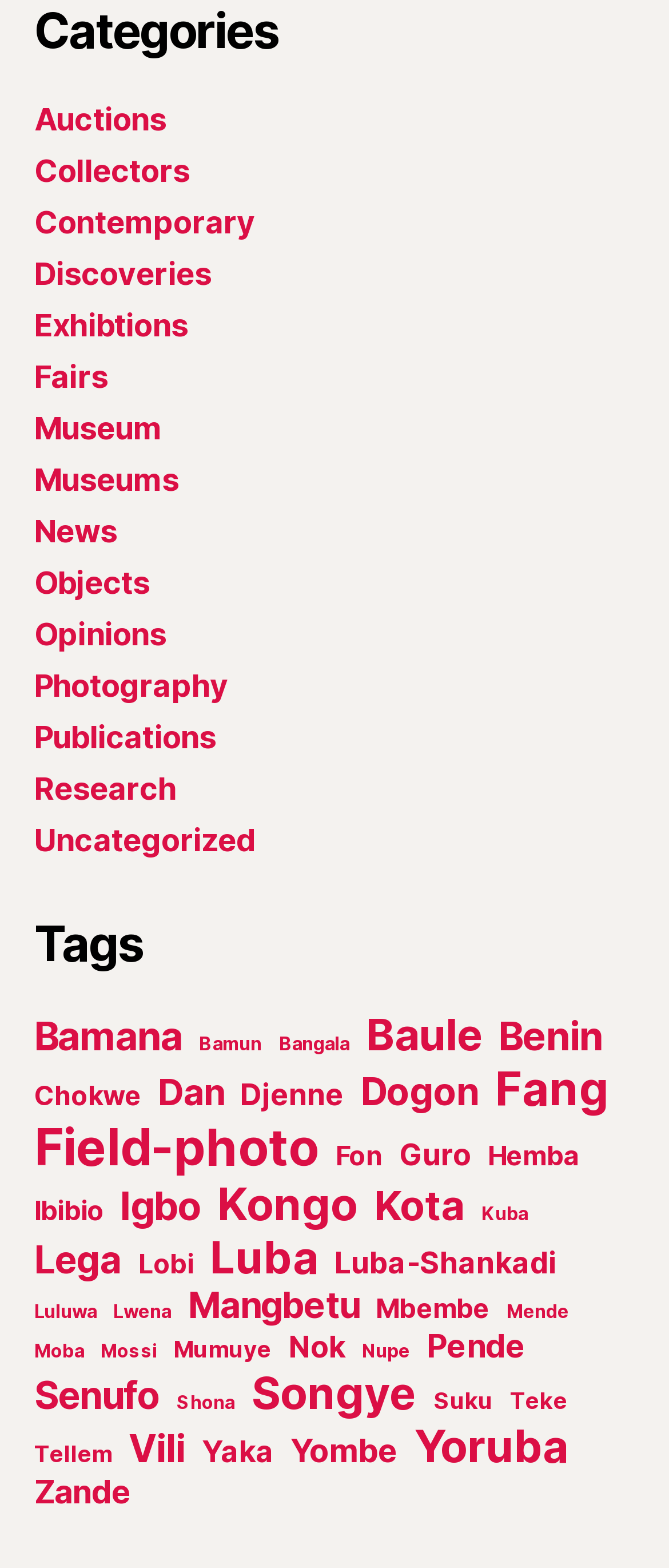Specify the bounding box coordinates of the region I need to click to perform the following instruction: "View the 'Baule' category". The coordinates must be four float numbers in the range of 0 to 1, i.e., [left, top, right, bottom].

[0.547, 0.644, 0.721, 0.677]